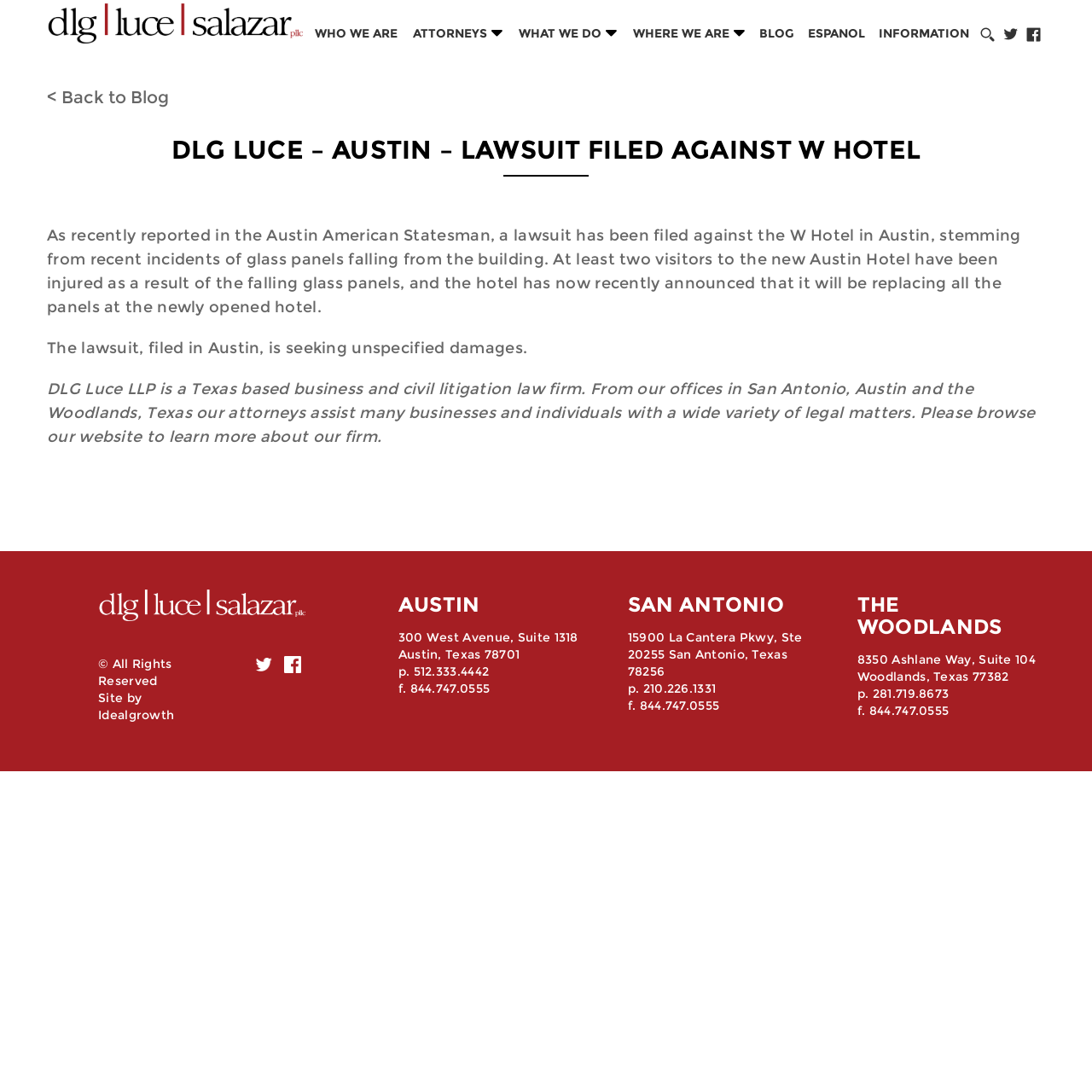Find the bounding box coordinates for the area that should be clicked to accomplish the instruction: "Click the 'Idealgrowth' link".

[0.09, 0.648, 0.16, 0.662]